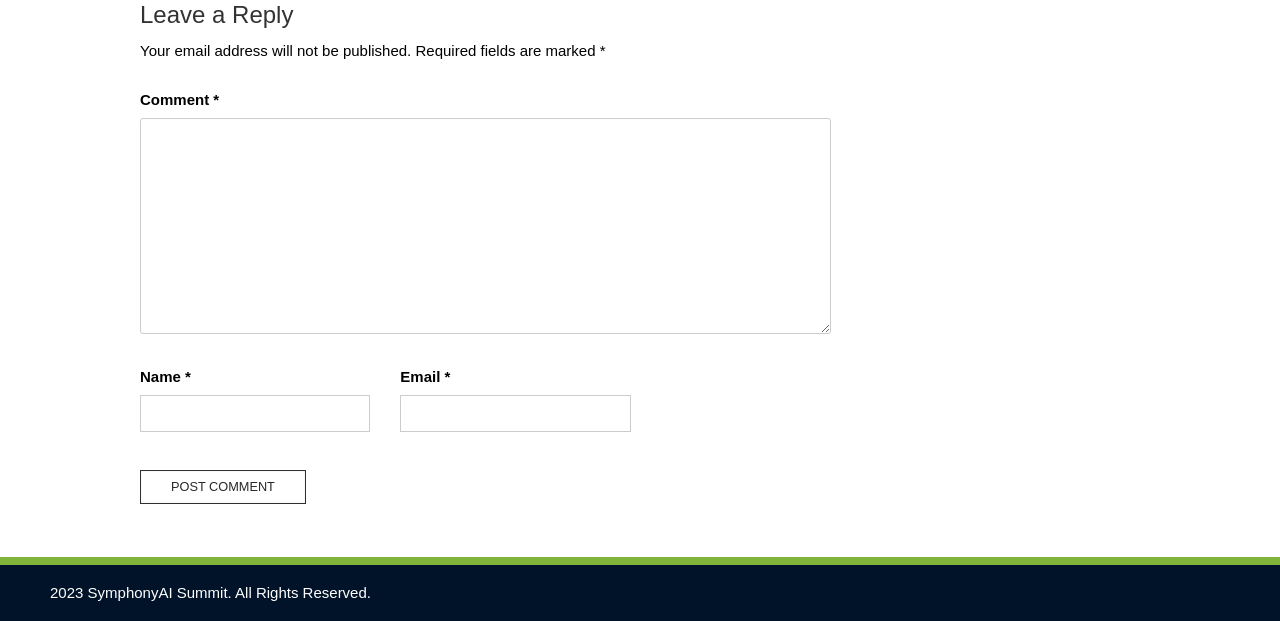From the webpage screenshot, identify the region described by parent_node: Comment * name="comment". Provide the bounding box coordinates as (top-left x, top-left y, bottom-right x, bottom-right y), with each value being a floating point number between 0 and 1.

[0.109, 0.19, 0.649, 0.537]